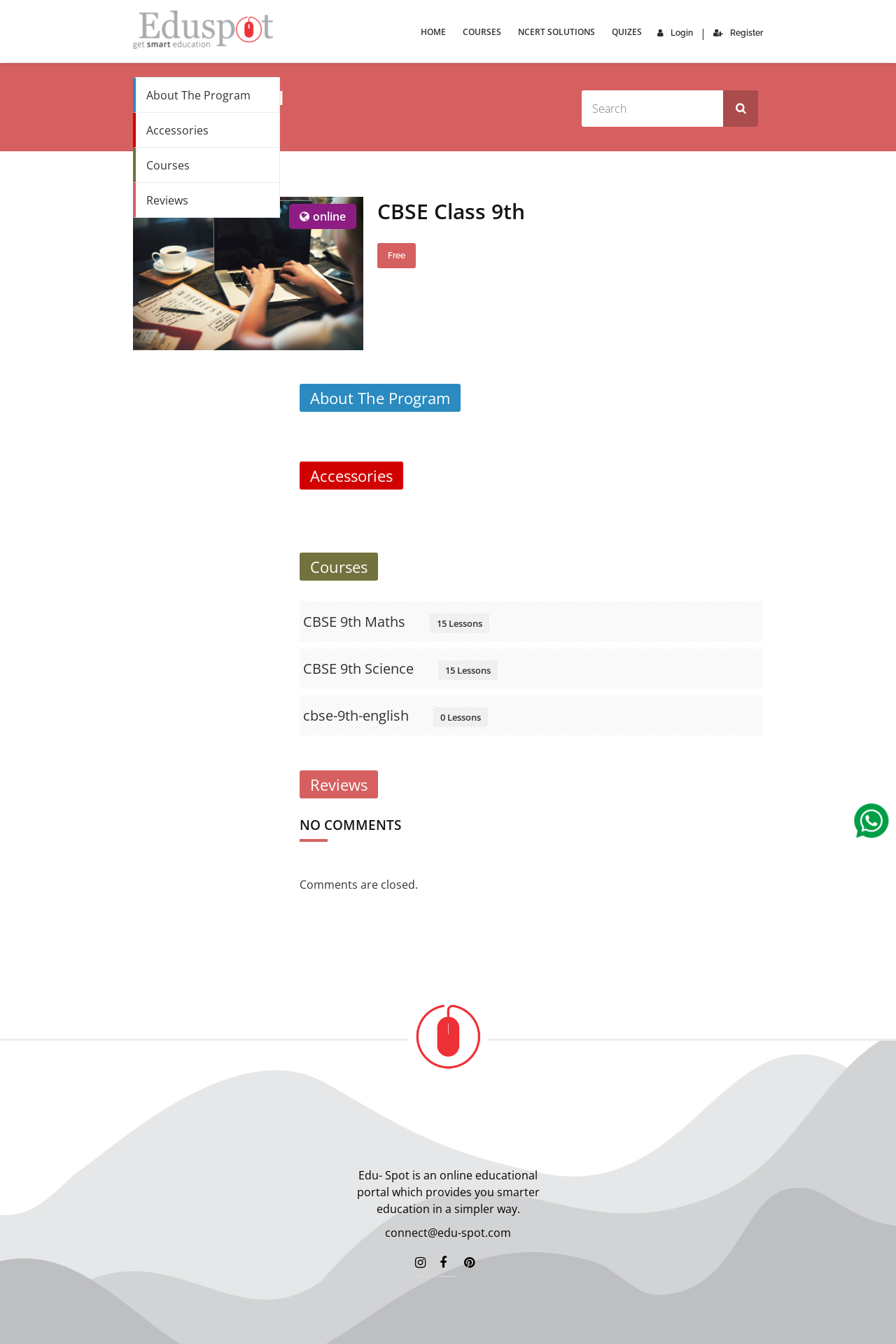Use a single word or phrase to answer the question: What is the name of the educational portal?

Edu Spot